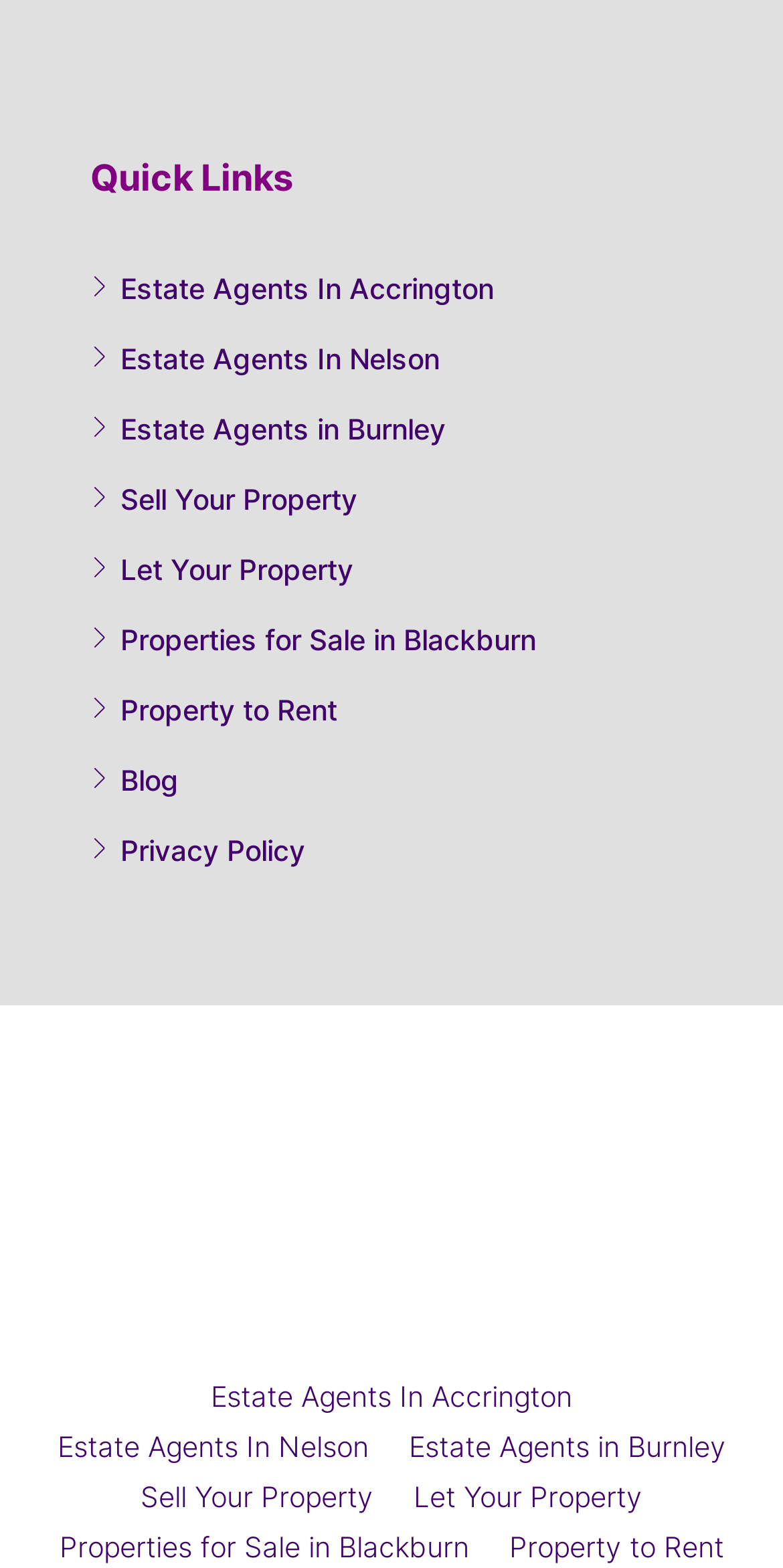What is the last link in the 'Quick Links' section?
Answer with a single word or short phrase according to what you see in the image.

Privacy Policy